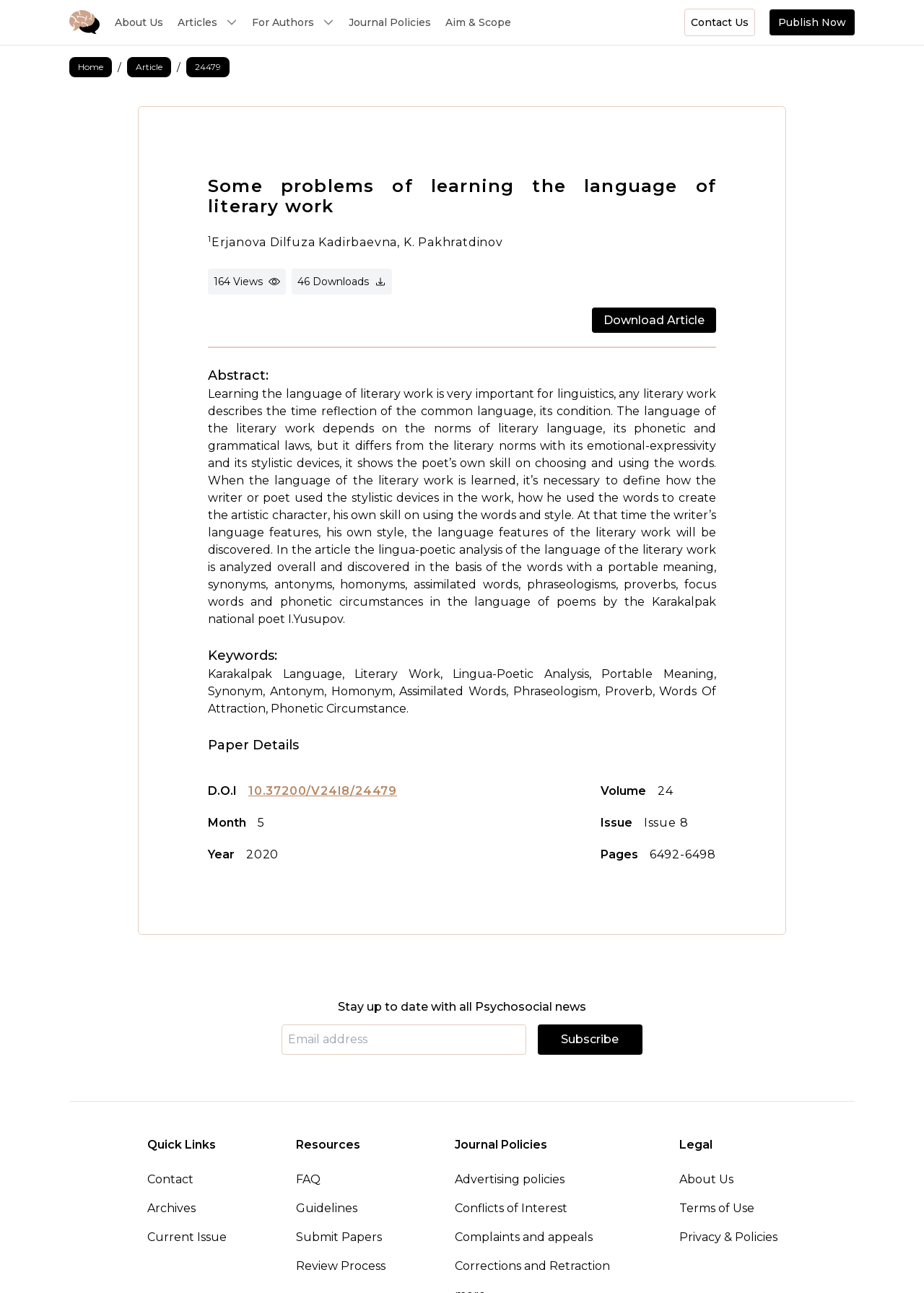Refer to the image and provide a thorough answer to this question:
What is the title of the article?

I found the title of the article by looking at the heading element with the text 'Some problems of learning the language of literary work' which is located at the top of the article section.